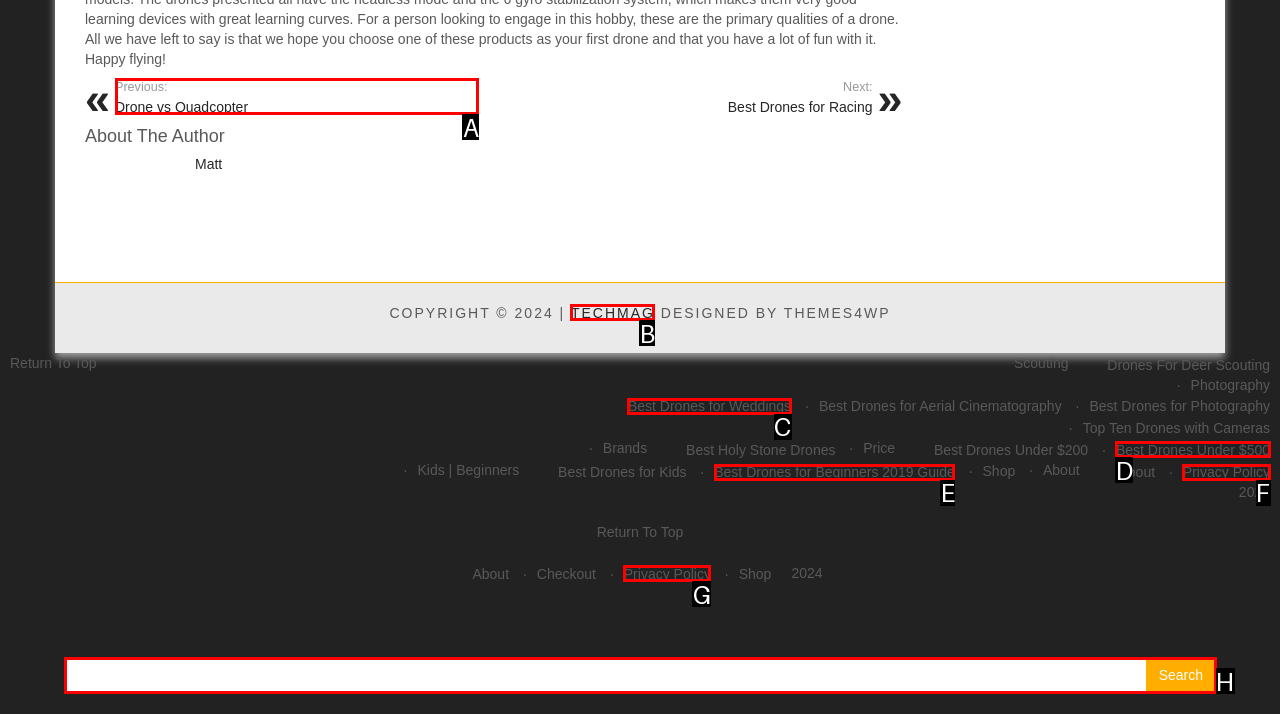To complete the task: Click on 'Previous: Drone vs Quadcopter «', which option should I click? Answer with the appropriate letter from the provided choices.

A